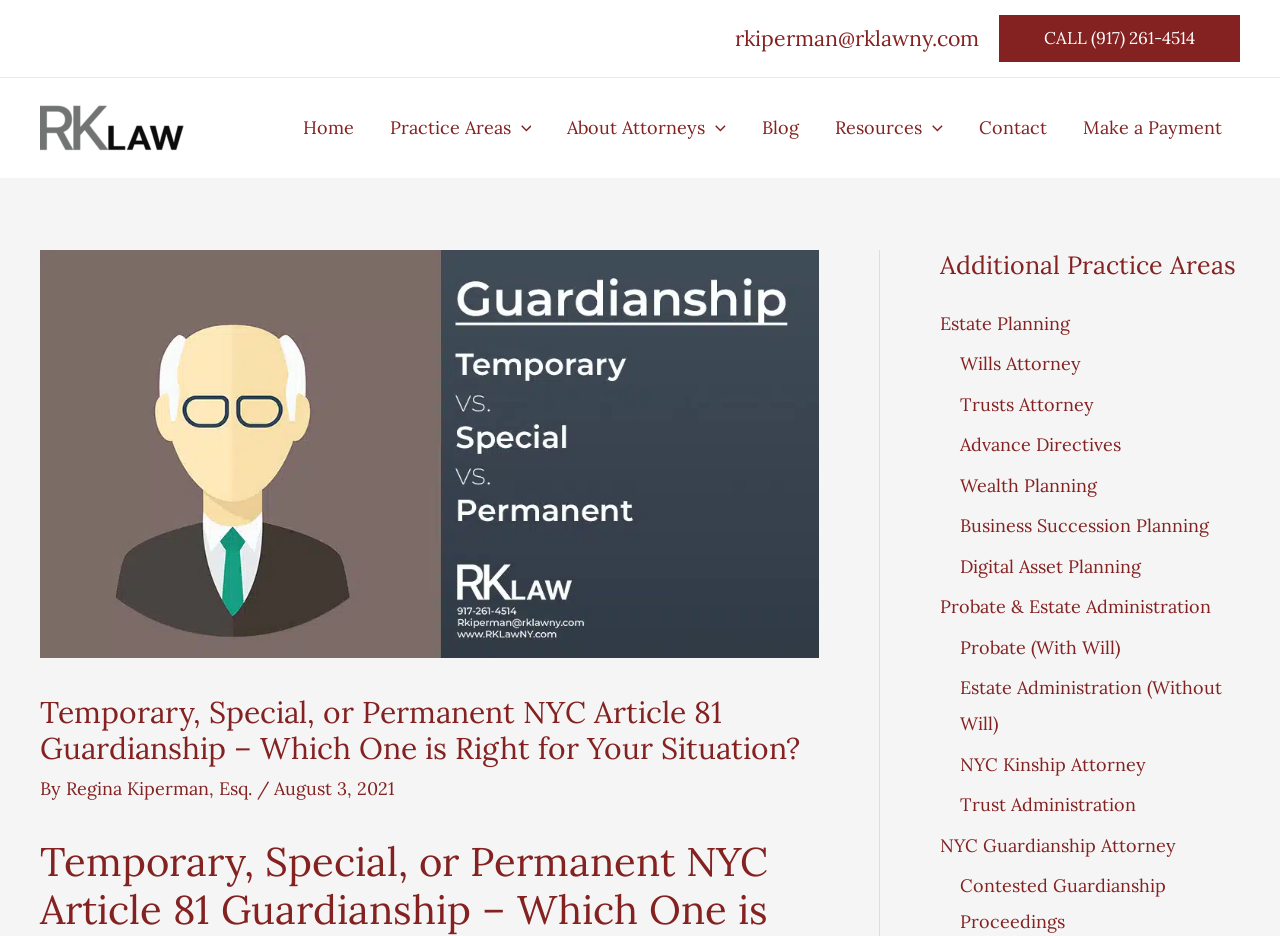Provide the bounding box coordinates of the UI element that matches the description: "Wealth Planning".

[0.75, 0.506, 0.857, 0.531]